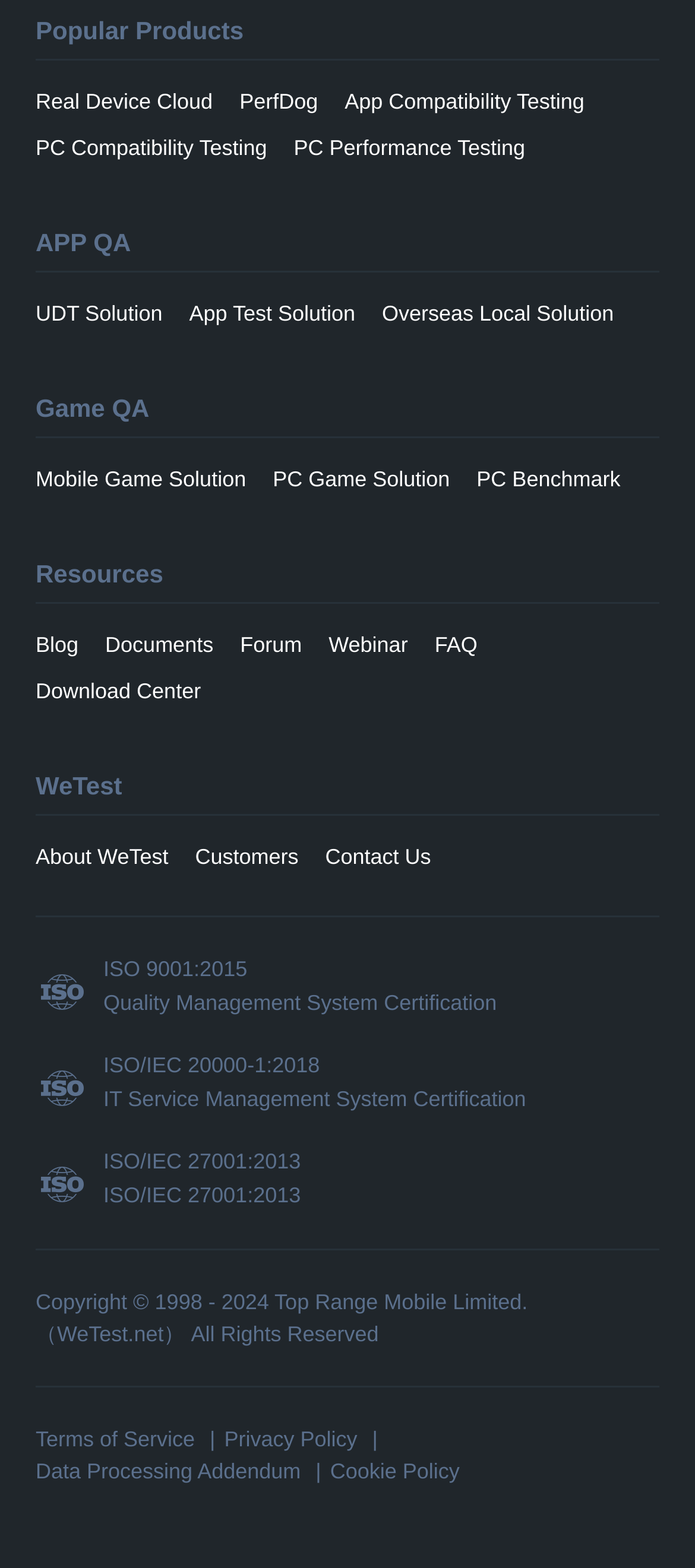Provide the bounding box coordinates of the area you need to click to execute the following instruction: "View the Terms of Service".

[0.051, 0.91, 0.28, 0.925]